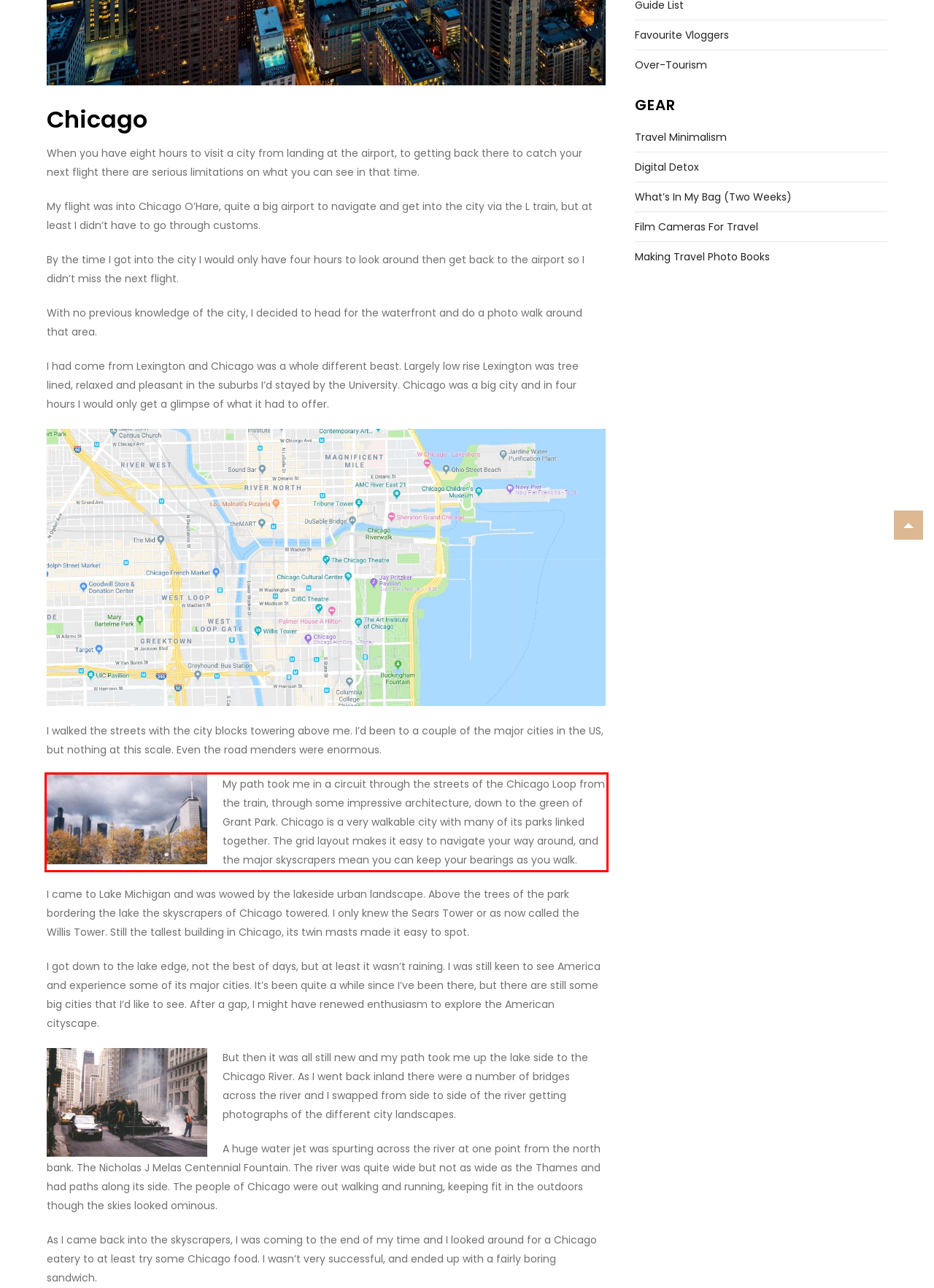Please perform OCR on the UI element surrounded by the red bounding box in the given webpage screenshot and extract its text content.

My path took me in a circuit through the streets of the Chicago Loop from the train, through some impressive architecture, down to the green of Grant Park. Chicago is a very walkable city with many of its parks linked together. The grid layout makes it easy to navigate your way around, and the major skyscrapers mean you can keep your bearings as you walk.